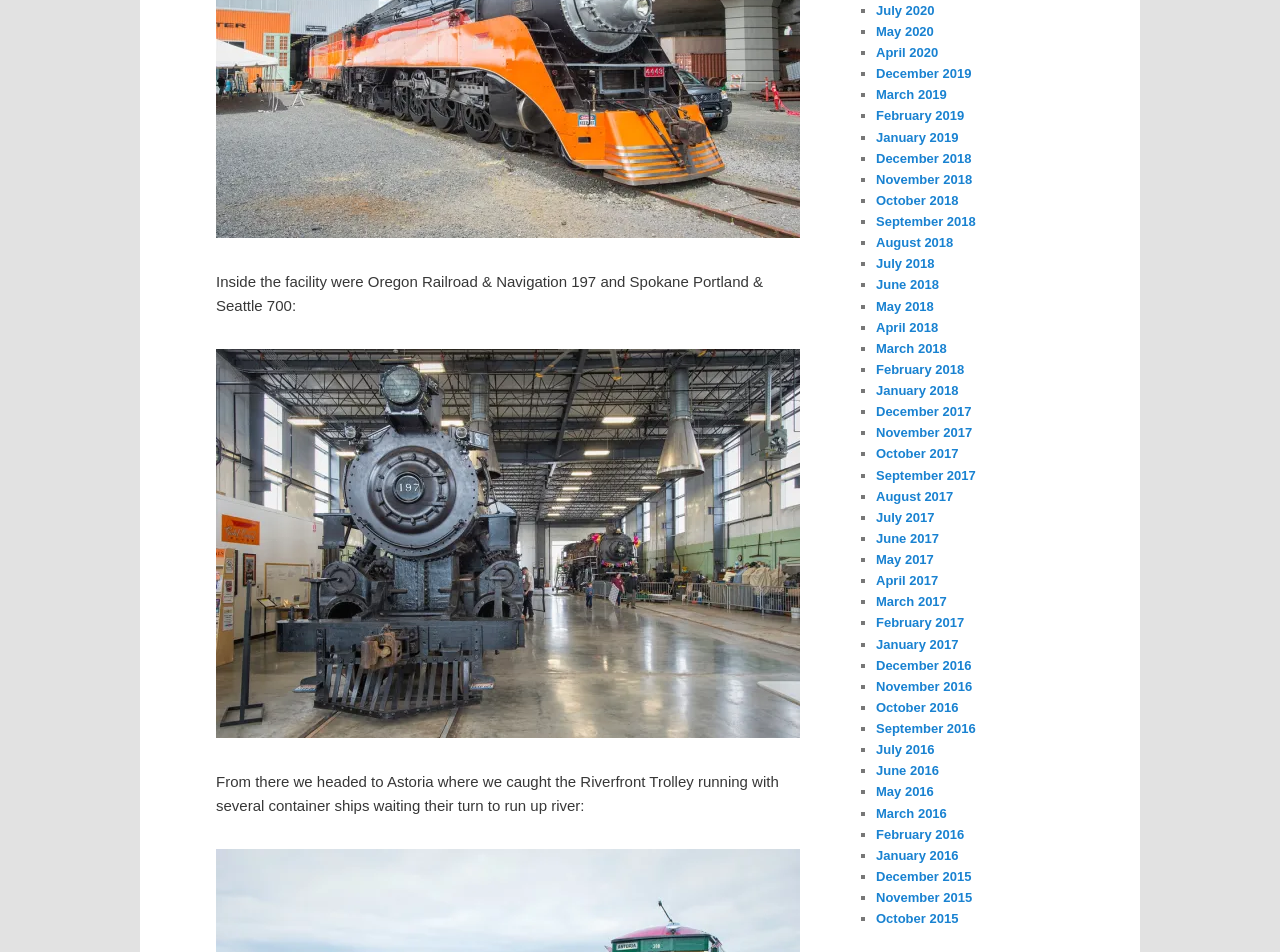Provide a brief response to the question below using a single word or phrase: 
What is the name of the facility mentioned?

Oregon Railroad & Navigation